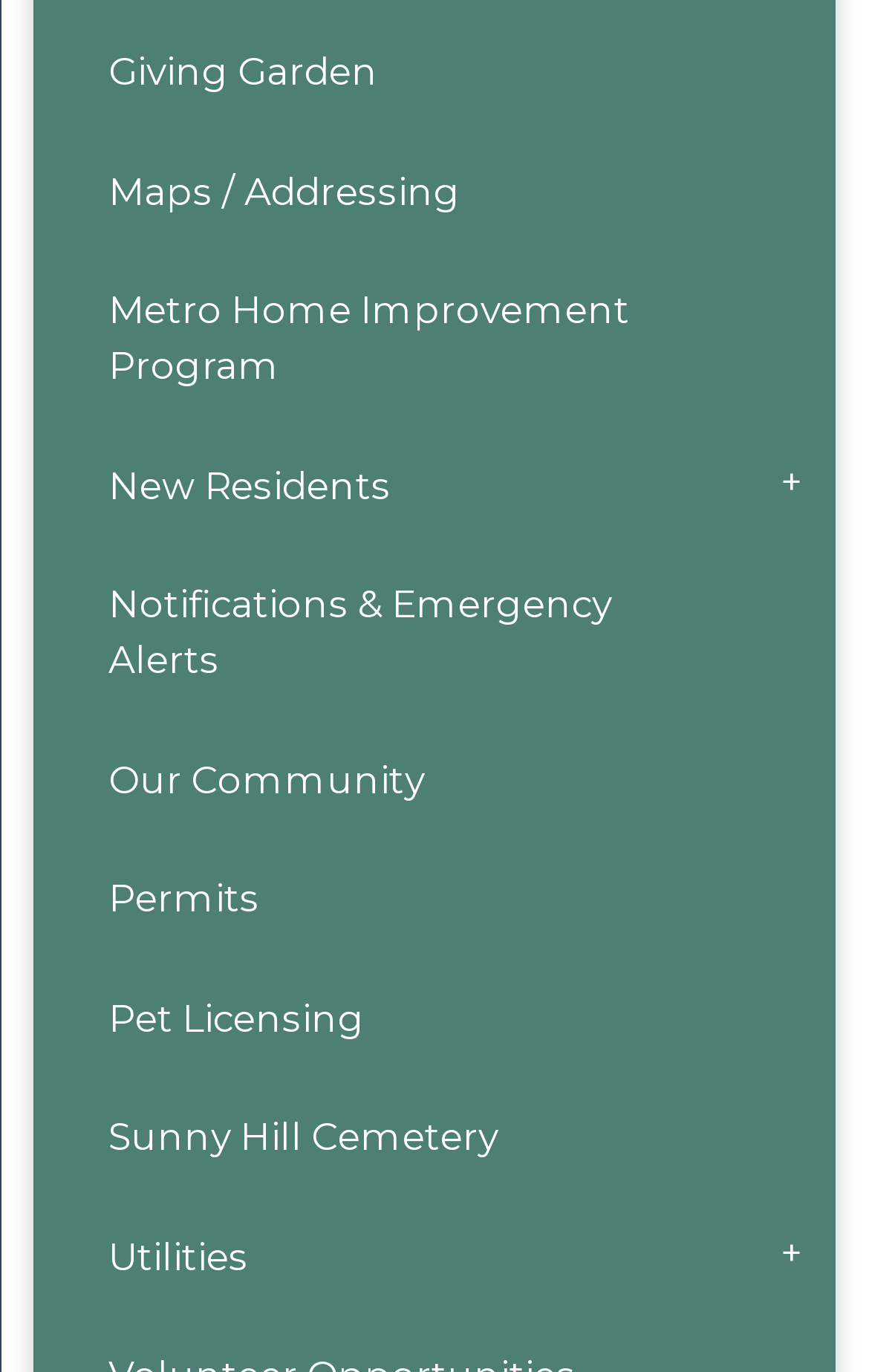What is the last menu item?
Please look at the screenshot and answer in one word or a short phrase.

Utilities